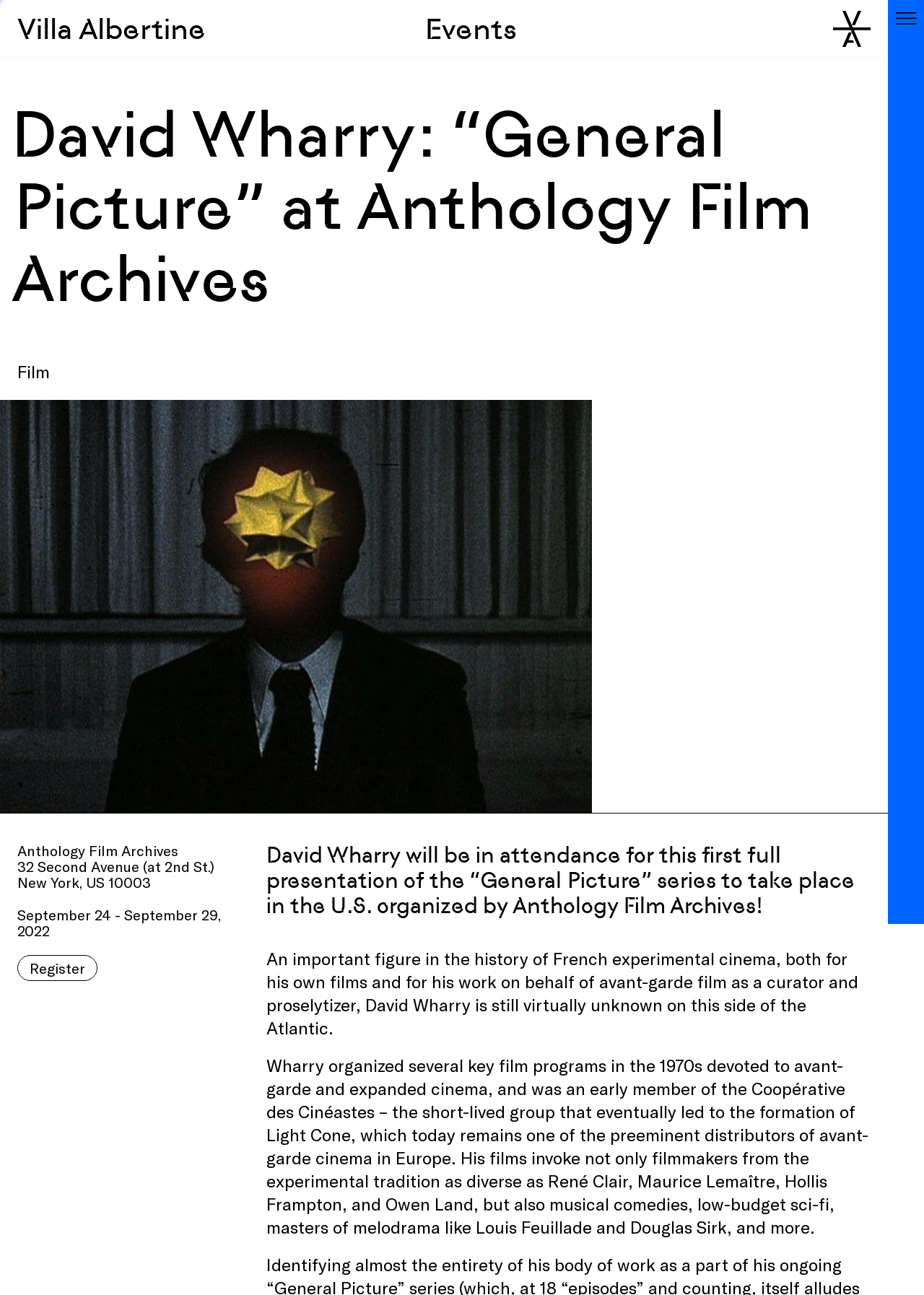Generate a comprehensive description of the contents of the webpage.

The webpage is about an event, "David Wharry: “General Picture” at Anthology Film Archives – Villa Albertine". At the top left, there is a link to "Villa Albertine" and another link to "Events" on the right side of it. On the top right, there is an image of "Villa Albertine" with a button "Toggle navigation" and a small icon next to it.

Below the top section, there is a large header that spans almost the entire width of the page, displaying the title of the event. Underneath the header, there is a figure with a caption, taking up about half of the page's width.

On the left side of the page, there are several lines of text providing details about the event, including the address "32 Second Avenue (at 2nd St.)" and "New York, US 10003", as well as the dates "September 24 - September 29, 2022". There is also a link to "Register" for the event.

To the right of the details section, there are three paragraphs of text describing the event and David Wharry's work in the history of French experimental cinema. The text explains that Wharry will be attending the event, which is the first full presentation of the “General Picture” series in the U.S., and provides background information on his contributions to avant-garde film as a curator and filmmaker.